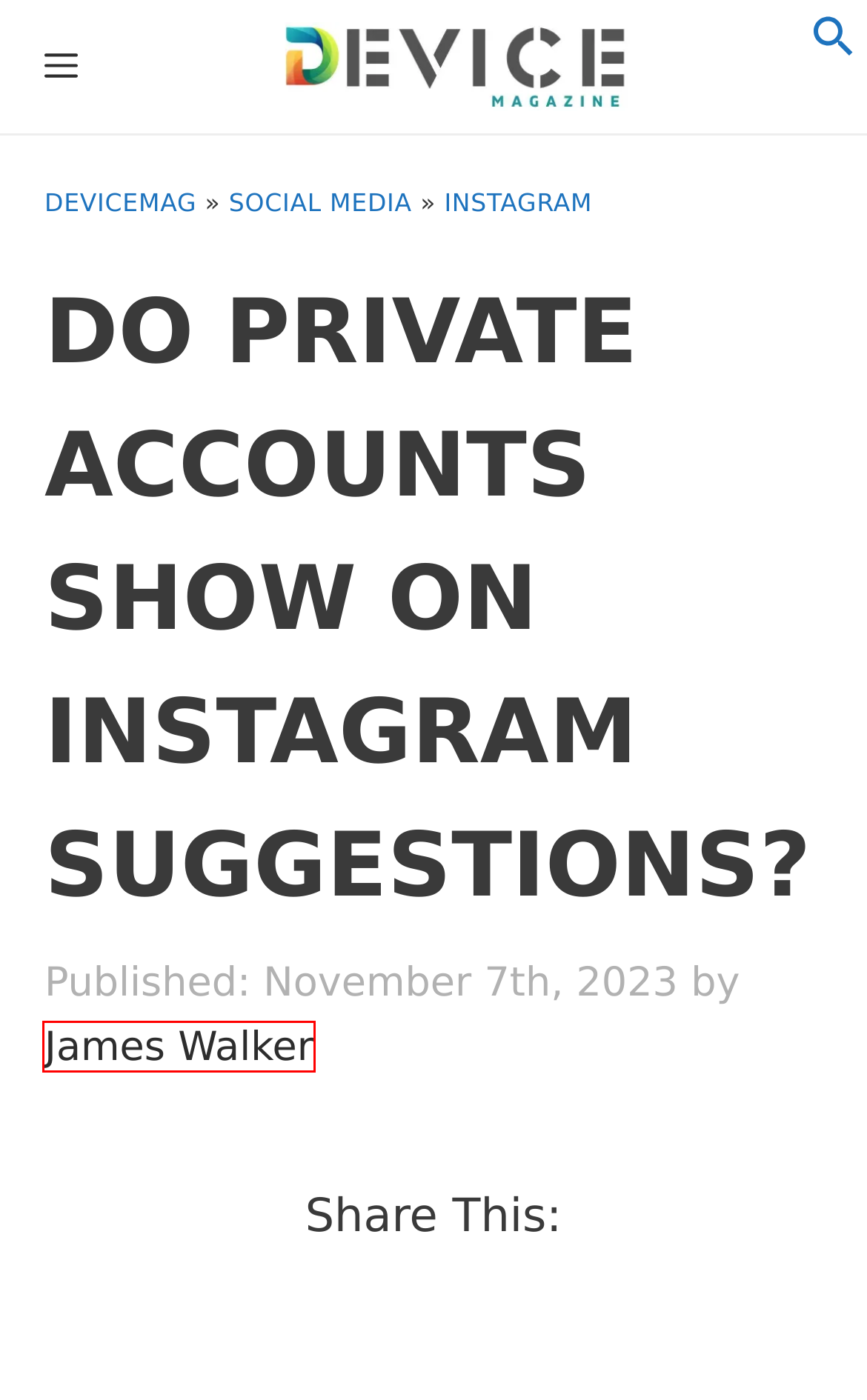Inspect the screenshot of a webpage with a red rectangle bounding box. Identify the webpage description that best corresponds to the new webpage after clicking the element inside the bounding box. Here are the candidates:
A. How To Make A Poll On Instagram - DeviceMAG
B. 10 Cool Tech Gadgets From CES 2024 - DeviceMAG
C. James Walker - DeviceMAG
D. WELCOME - DeviceMAG
E. Social Media - DeviceMAG
F. How to Set a GIF as Your Macbook Background? - DeviceMAG
G. How to Set Up Dual Time Zones on Your iPhone Lock Screen - DeviceMAG
H. Instagram - DeviceMAG

C